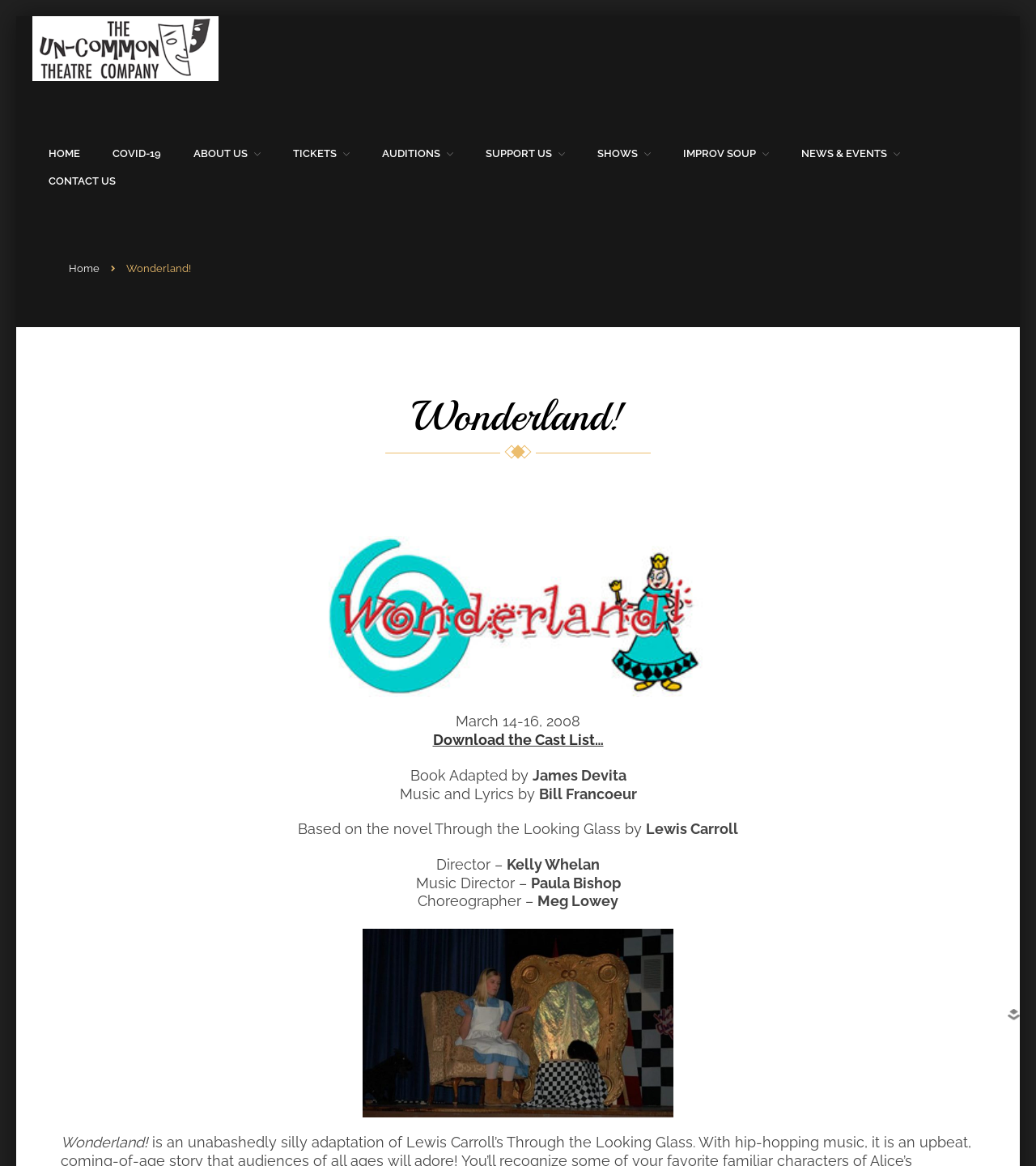Using the webpage screenshot and the element description Download the Cast List…, determine the bounding box coordinates. Specify the coordinates in the format (top-left x, top-left y, bottom-right x, bottom-right y) with values ranging from 0 to 1.

[0.418, 0.627, 0.582, 0.642]